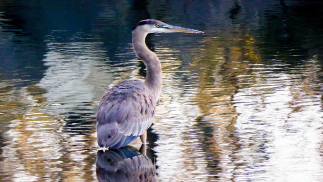Detail every significant feature and component of the image.

A tranquil scene captures a graceful heron standing calmly in shallow waters, its reflection shimmering in the soft light. The bird exhibits a mix of muted gray and white feathers, accentuated by delicate textures that blend harmoniously with the rippling water around it. The serene backdrop, possibly featuring foliage or trees, is softly blurred, suggesting a peaceful natural environment. This image evokes a sense of serenity and highlights the beauty of wildlife in its habitat, inviting viewers to appreciate the delicate balance of nature.